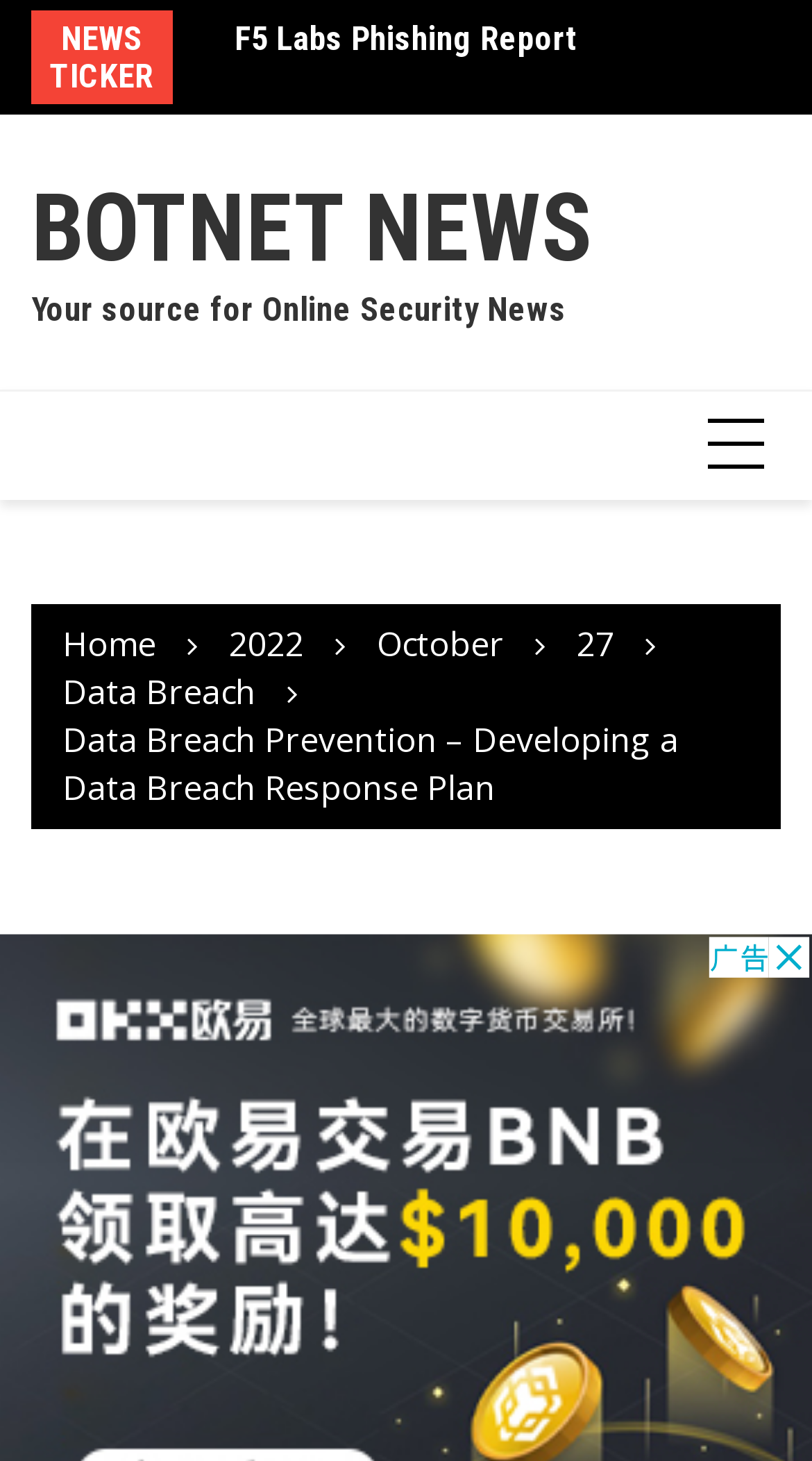Please identify the bounding box coordinates of the region to click in order to complete the task: "Visit the Home page". The coordinates must be four float numbers between 0 and 1, specified as [left, top, right, bottom].

[0.077, 0.425, 0.192, 0.457]